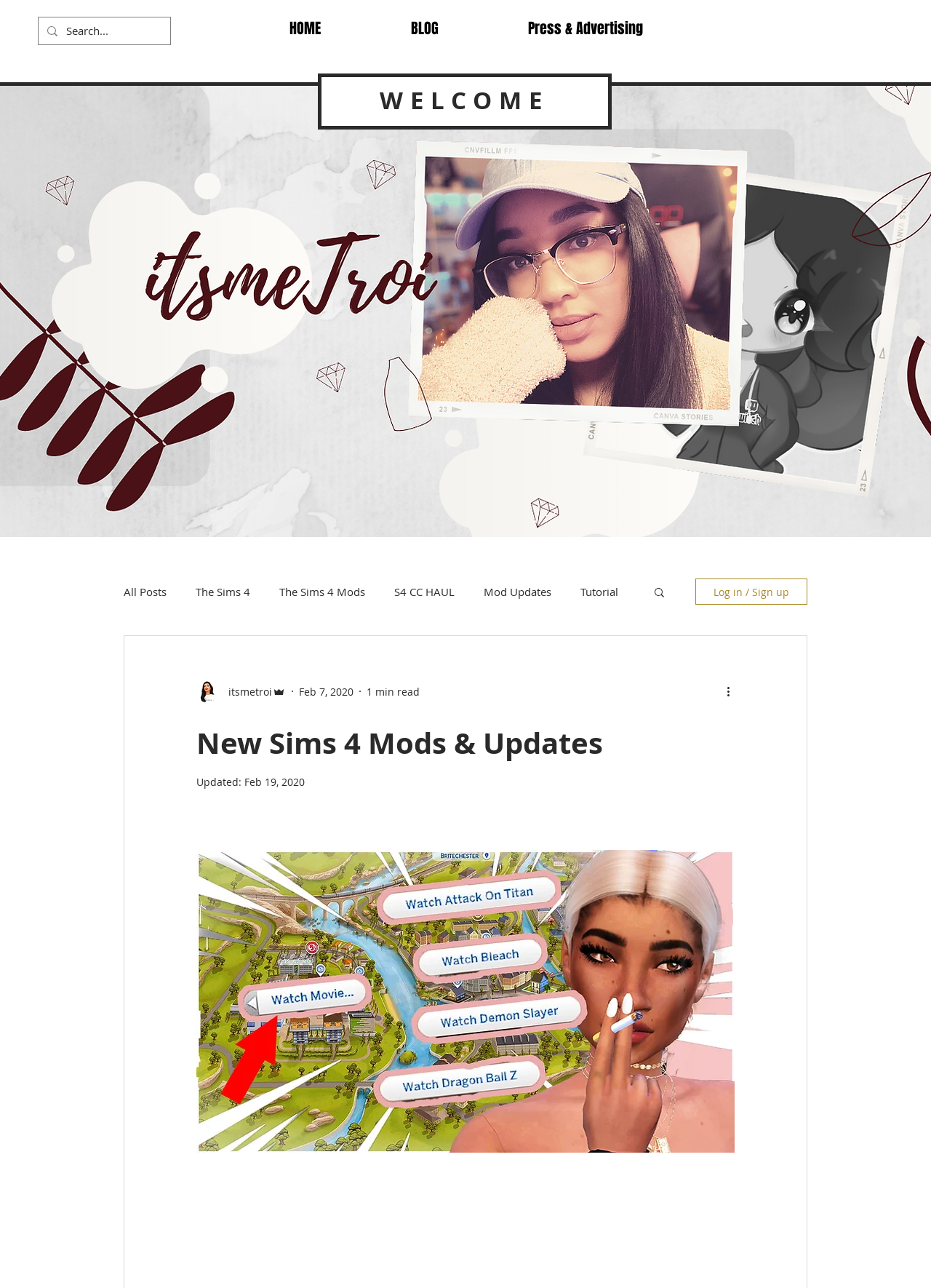Determine the bounding box coordinates for the area you should click to complete the following instruction: "Read the latest Sims 4 mods and updates".

[0.211, 0.561, 0.789, 0.593]